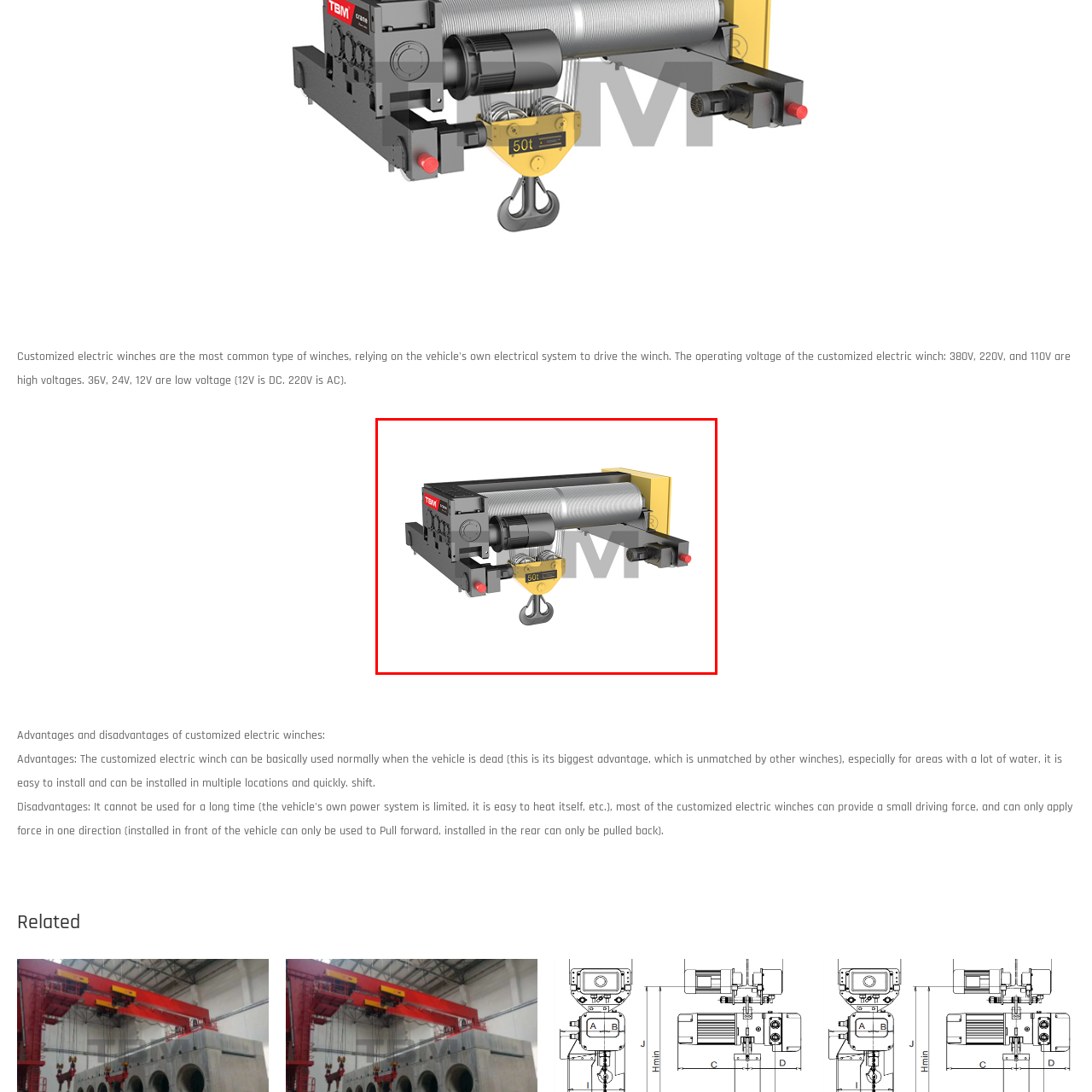Check the image highlighted in red, In what type of settings is the winch particularly advantageous?
 Please answer in a single word or phrase.

Outdoor and industrial